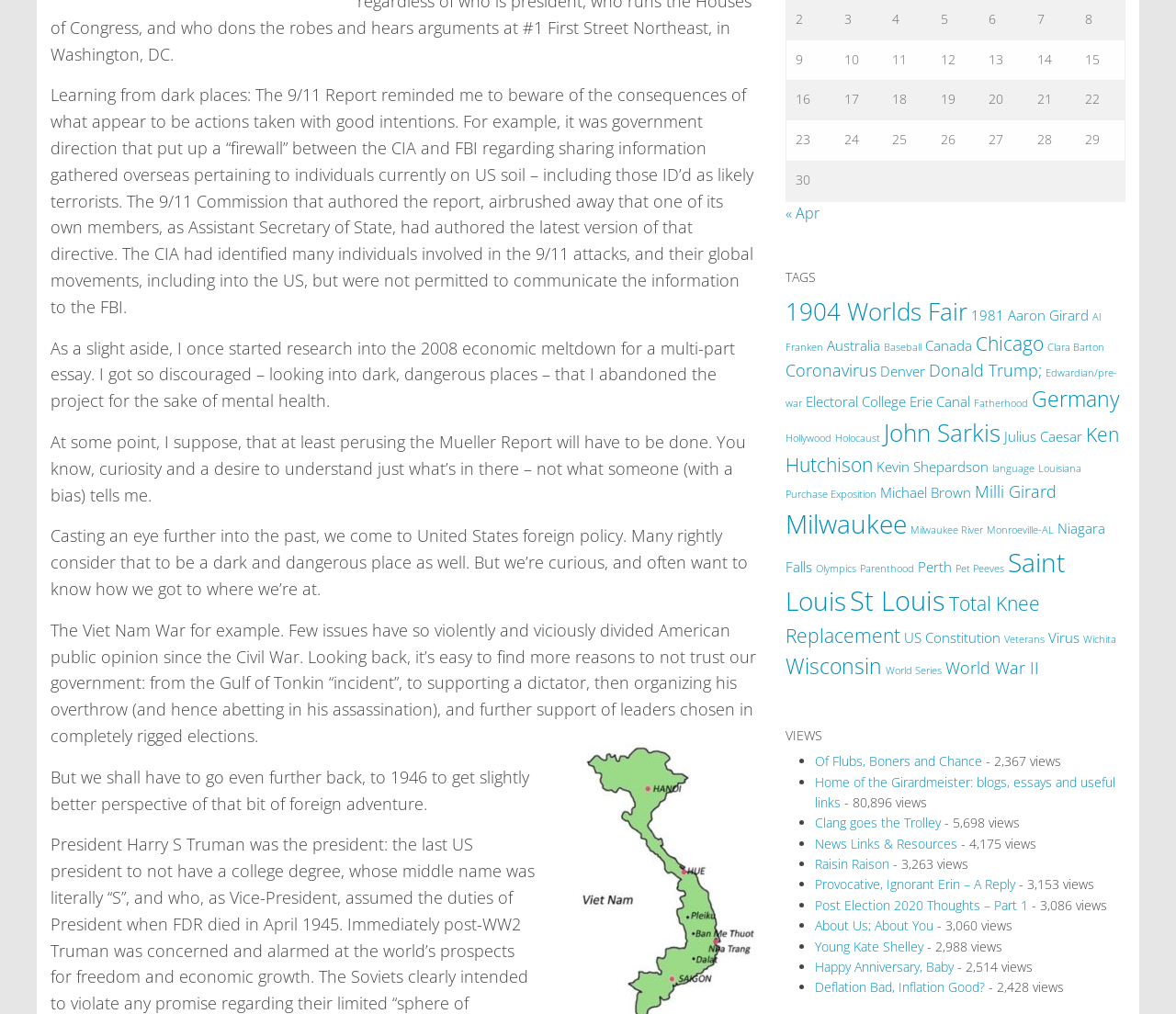From the webpage screenshot, identify the region described by Total Knee Replacement. Provide the bounding box coordinates as (top-left x, top-left y, bottom-right x, bottom-right y), with each value being a floating point number between 0 and 1.

[0.668, 0.582, 0.884, 0.64]